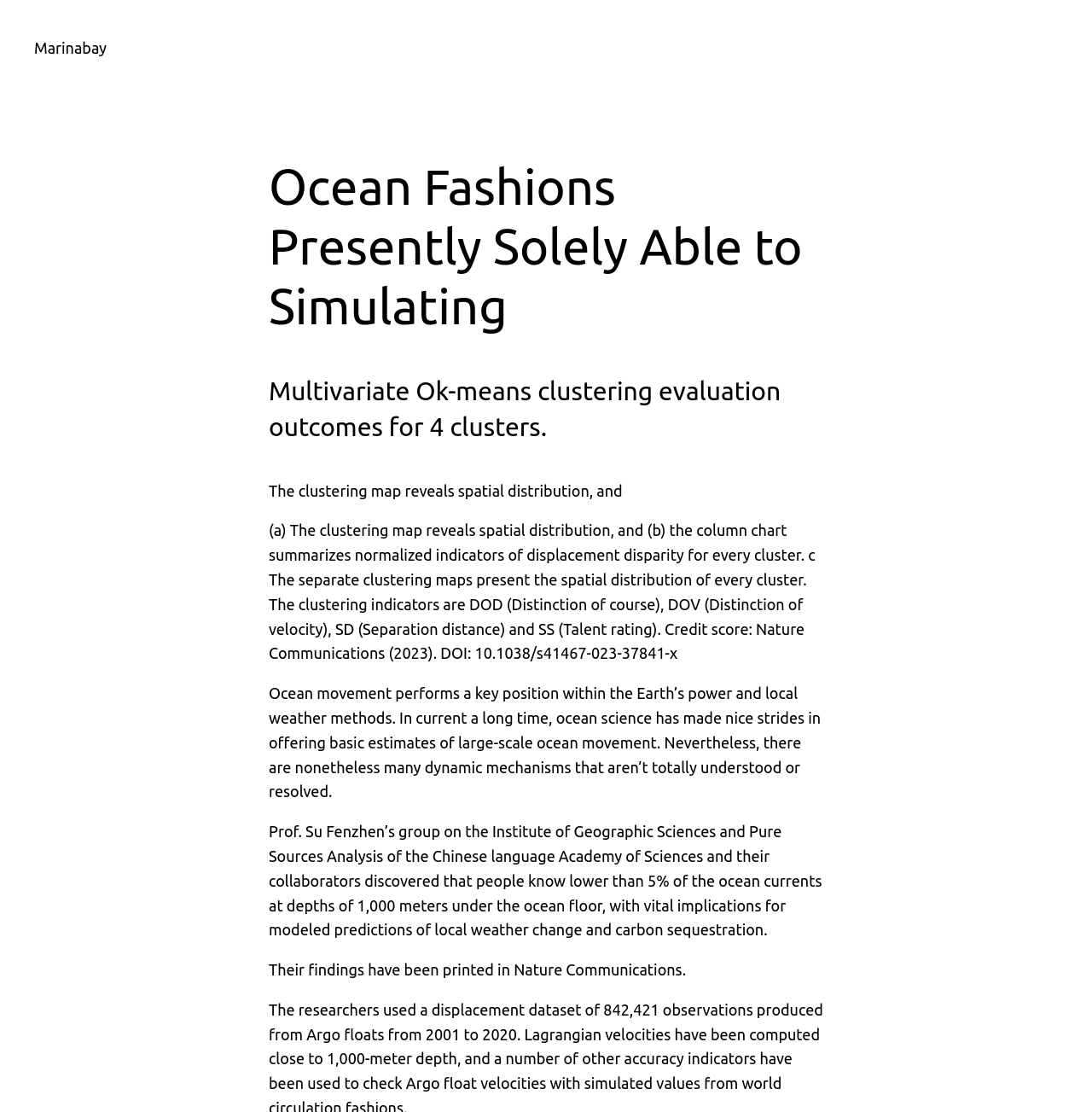What is the percentage of ocean currents known at depths of 1,000 meters?
Please use the image to provide an in-depth answer to the question.

According to the static text, Prof. Su Fenzhen's group discovered that people know less than 5% of the ocean currents at depths of 1,000 meters under the ocean floor, which has significant implications for modeled predictions of climate change and carbon sequestration.